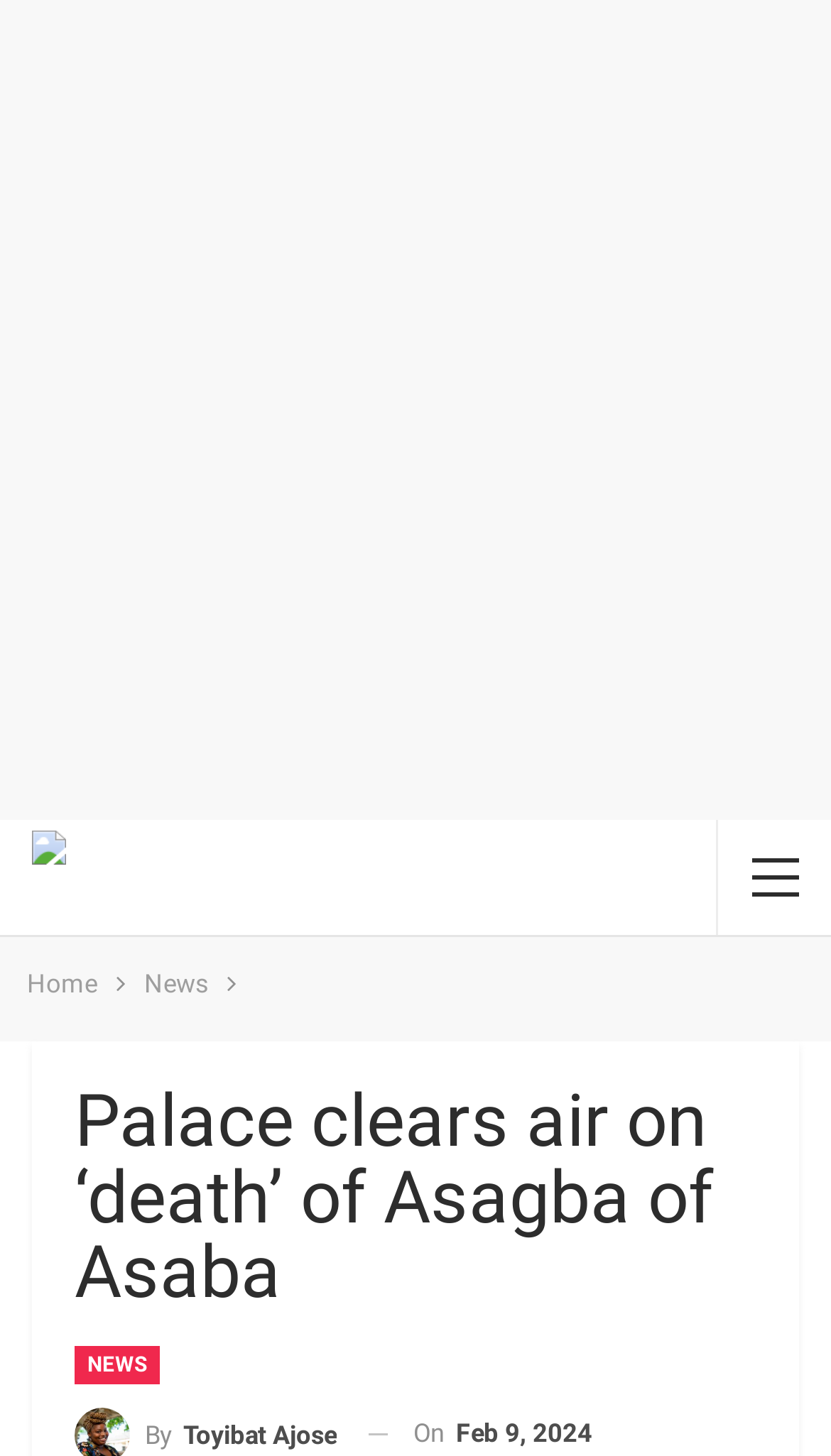Locate the UI element that matches the description aria-label="Advertisement" name="aswift_1" title="Advertisement" in the webpage screenshot. Return the bounding box coordinates in the format (top-left x, top-left y, bottom-right x, bottom-right y), with values ranging from 0 to 1.

[0.0, 0.044, 1.0, 0.519]